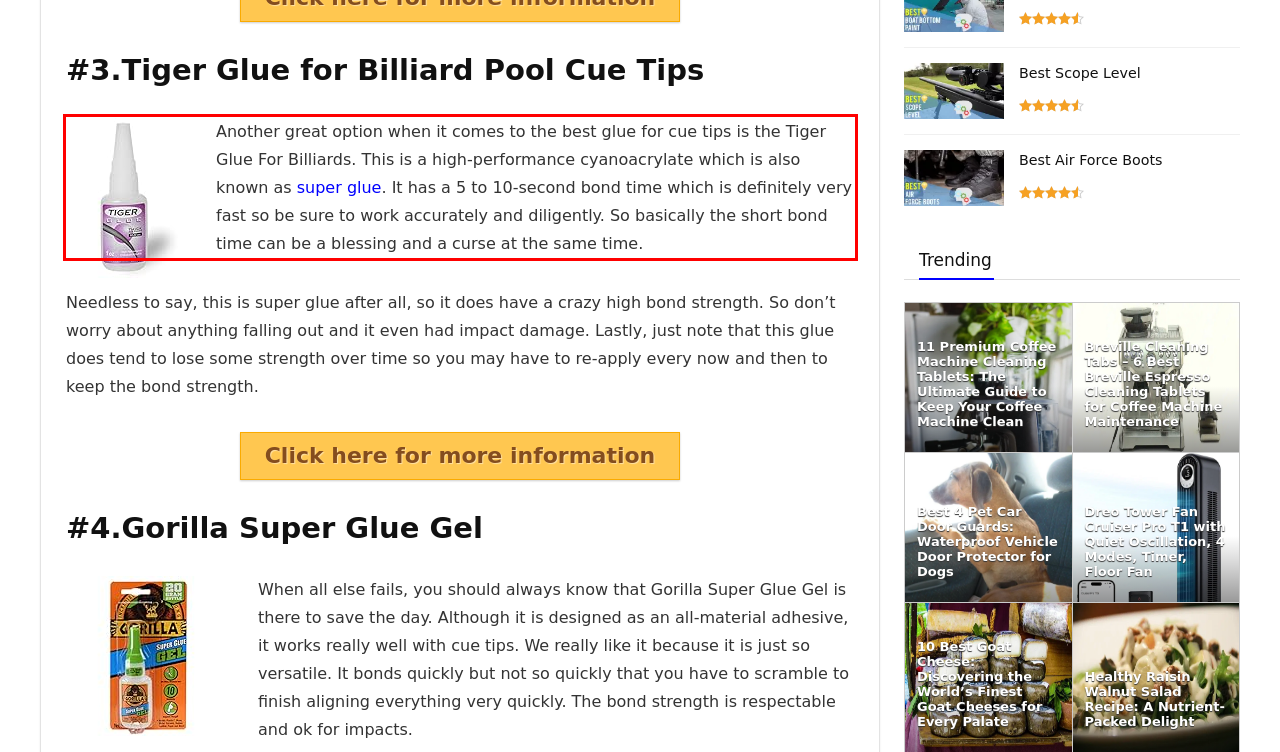In the given screenshot, locate the red bounding box and extract the text content from within it.

Another great option when it comes to the best glue for cue tips is the Tiger Glue For Billiards. This is a high-performance cyanoacrylate which is also known as super glue. It has a 5 to 10-second bond time which is definitely very fast so be sure to work accurately and diligently. So basically the short bond time can be a blessing and a curse at the same time.